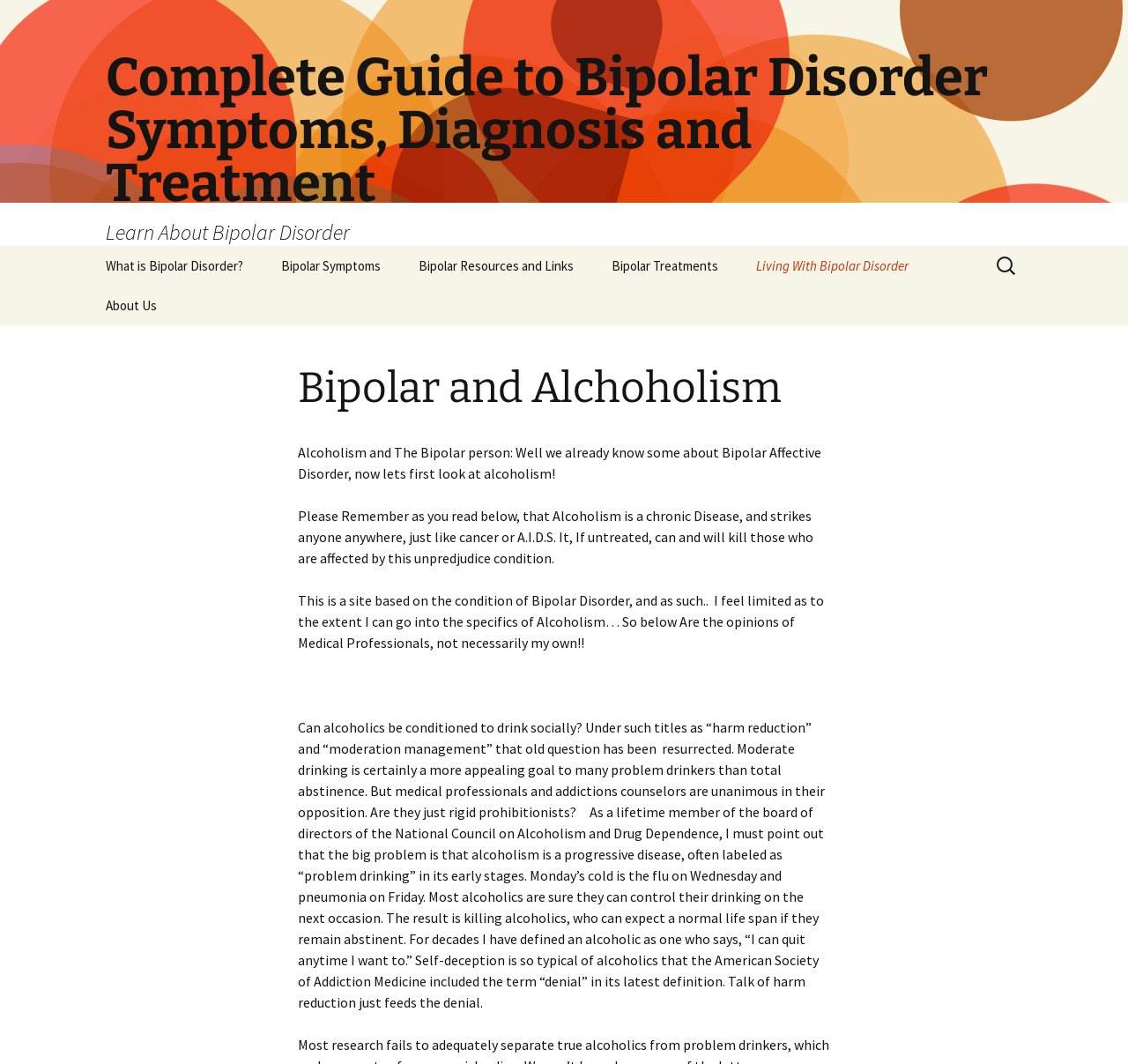Please find the main title text of this webpage.

Complete Guide to Bipolar Disorder Symptoms, Diagnosis and Treatment